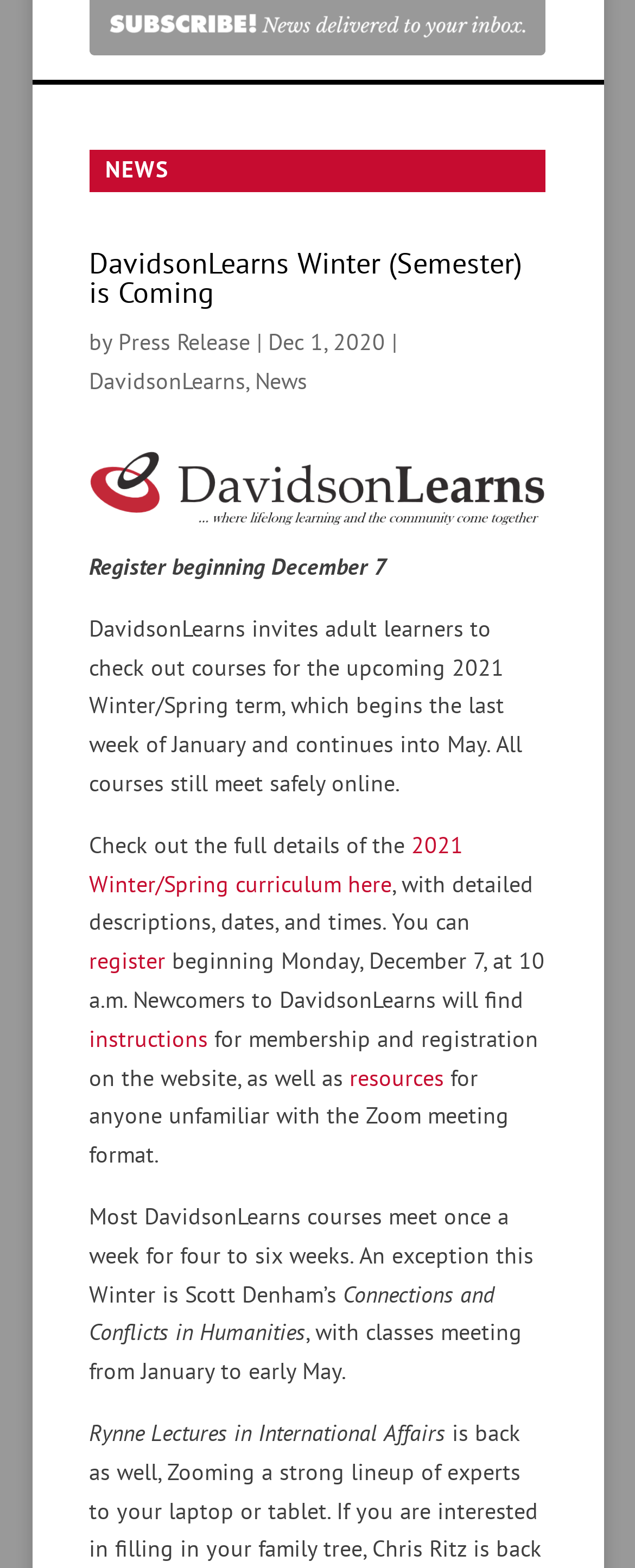Identify the coordinates of the bounding box for the element described below: "resources". Return the coordinates as four float numbers between 0 and 1: [left, top, right, bottom].

[0.55, 0.678, 0.699, 0.696]